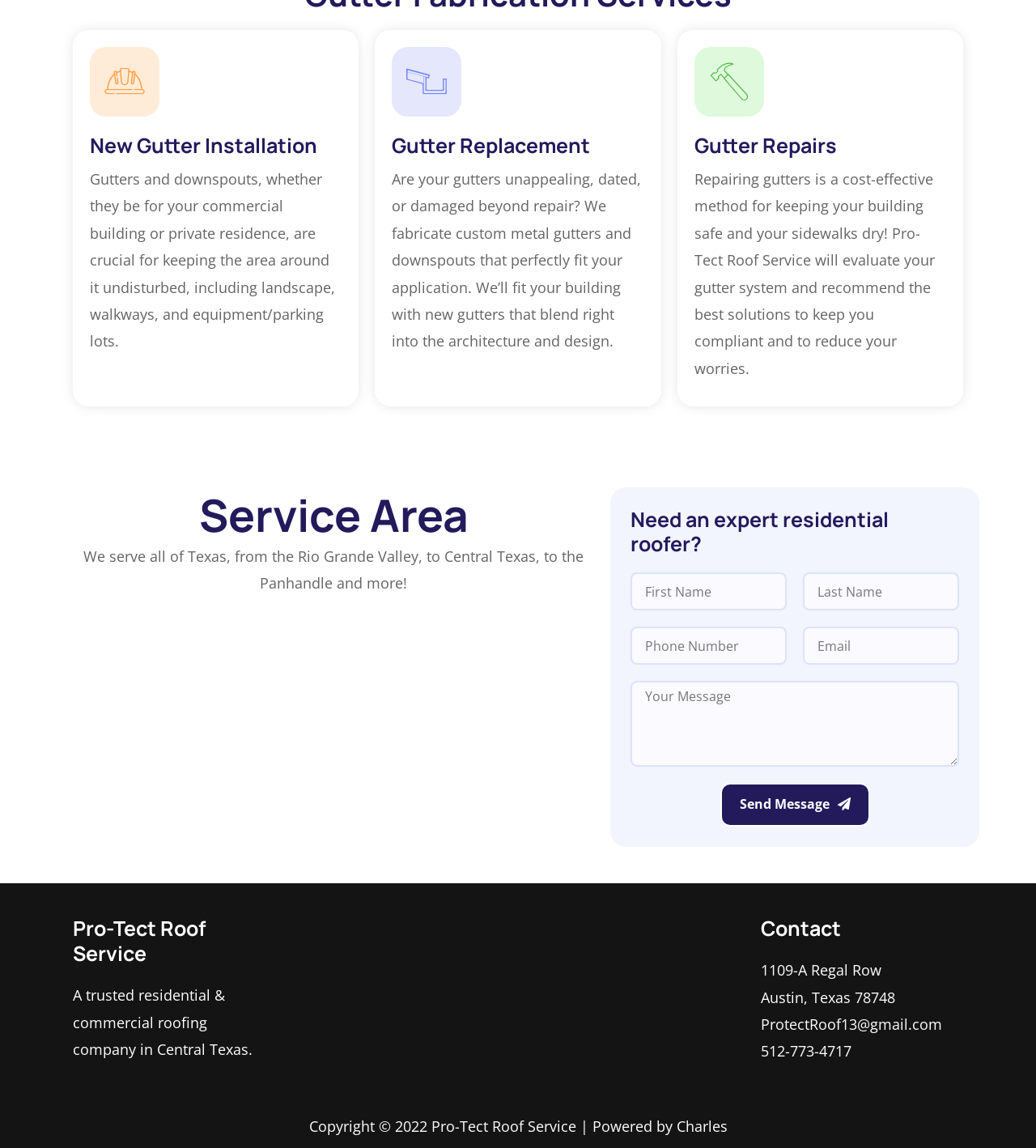From the element description: "ProtectRoof13@gmail.com", extract the bounding box coordinates of the UI element. The coordinates should be expressed as four float numbers between 0 and 1, in the order [left, top, right, bottom].

[0.735, 0.884, 0.91, 0.901]